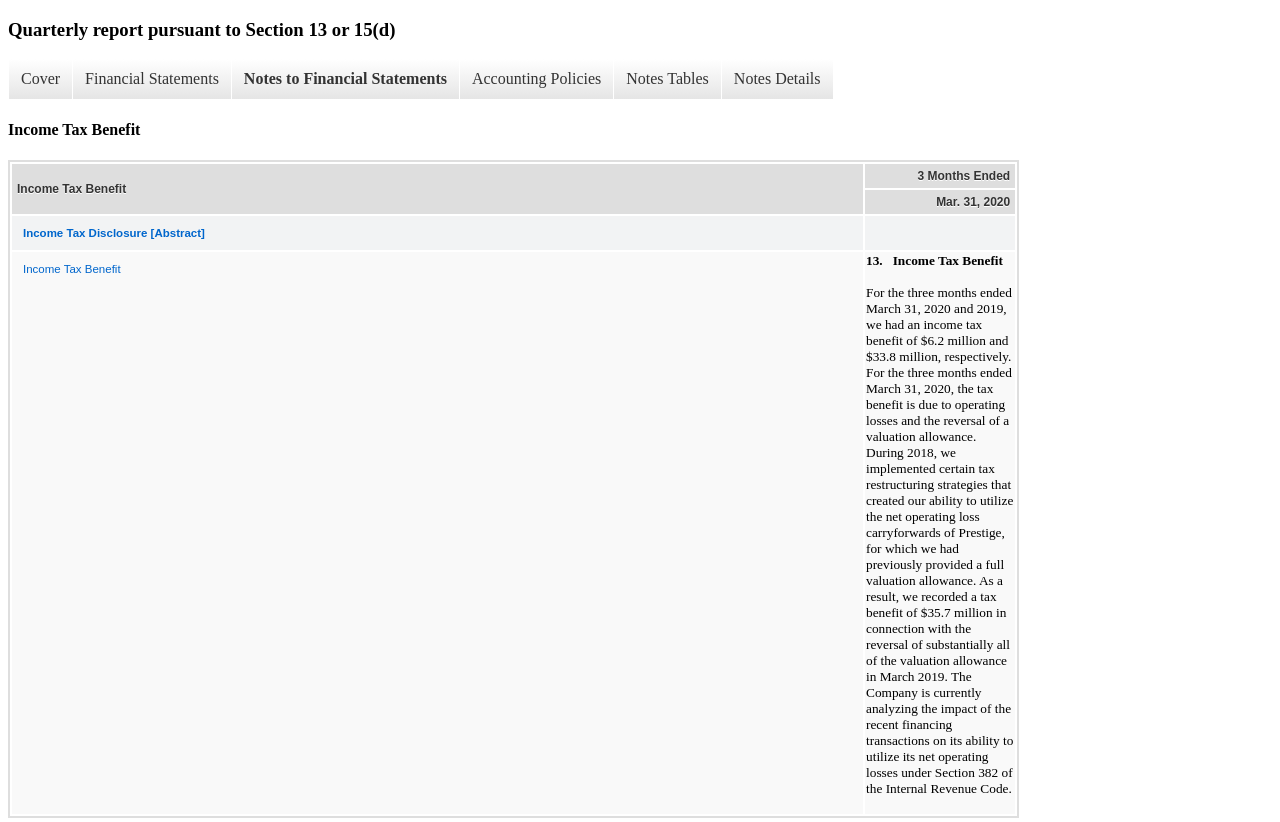Find the bounding box coordinates of the clickable area required to complete the following action: "Explore Income Tax Disclosure".

[0.01, 0.264, 0.673, 0.303]